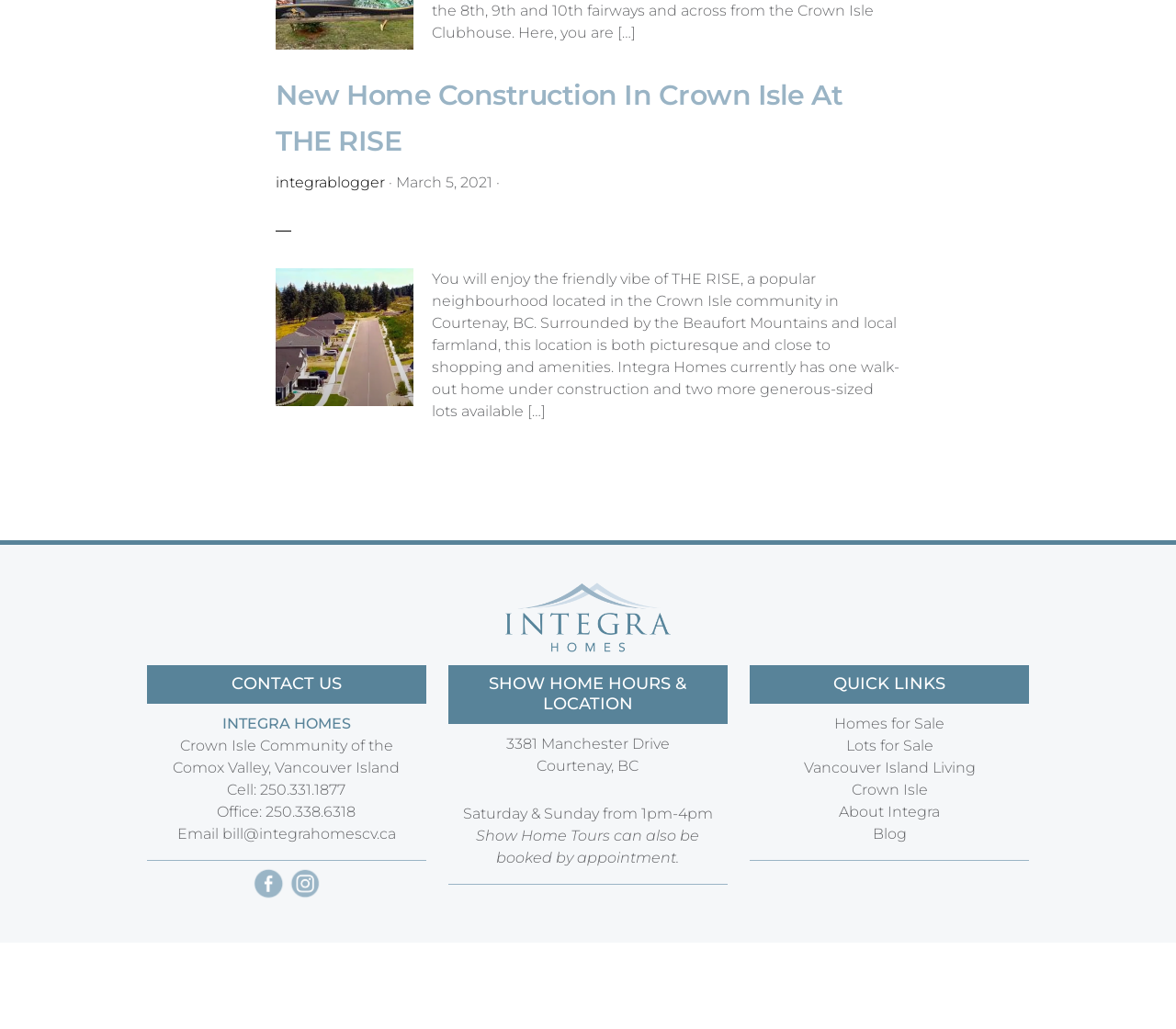Extract the bounding box for the UI element that matches this description: "input value="Search..." name="q" value="Search..."".

None